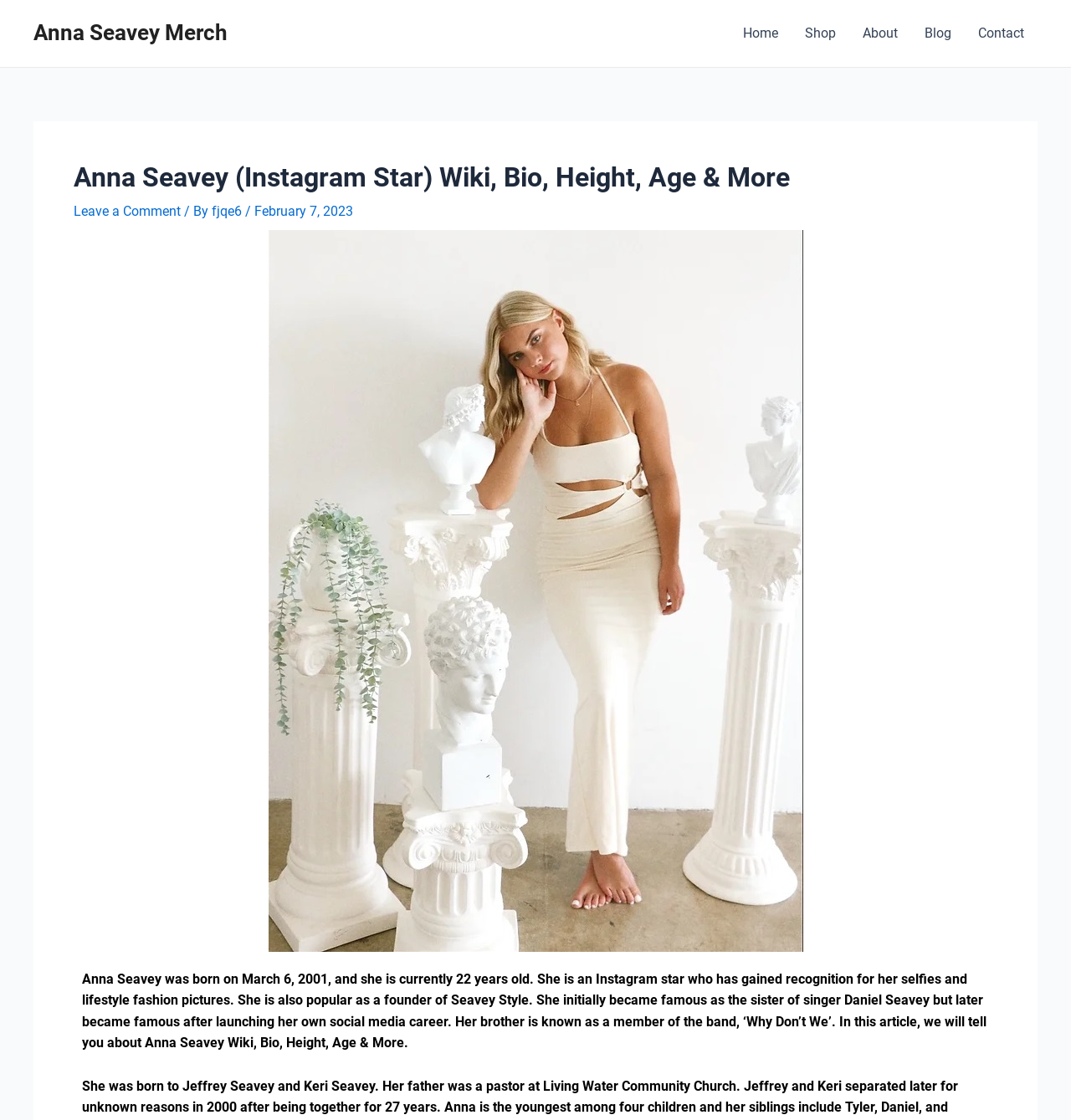Can you find and provide the title of the webpage?

Anna Seavey (Instagram Star) Wiki, Bio, Height, Age & More